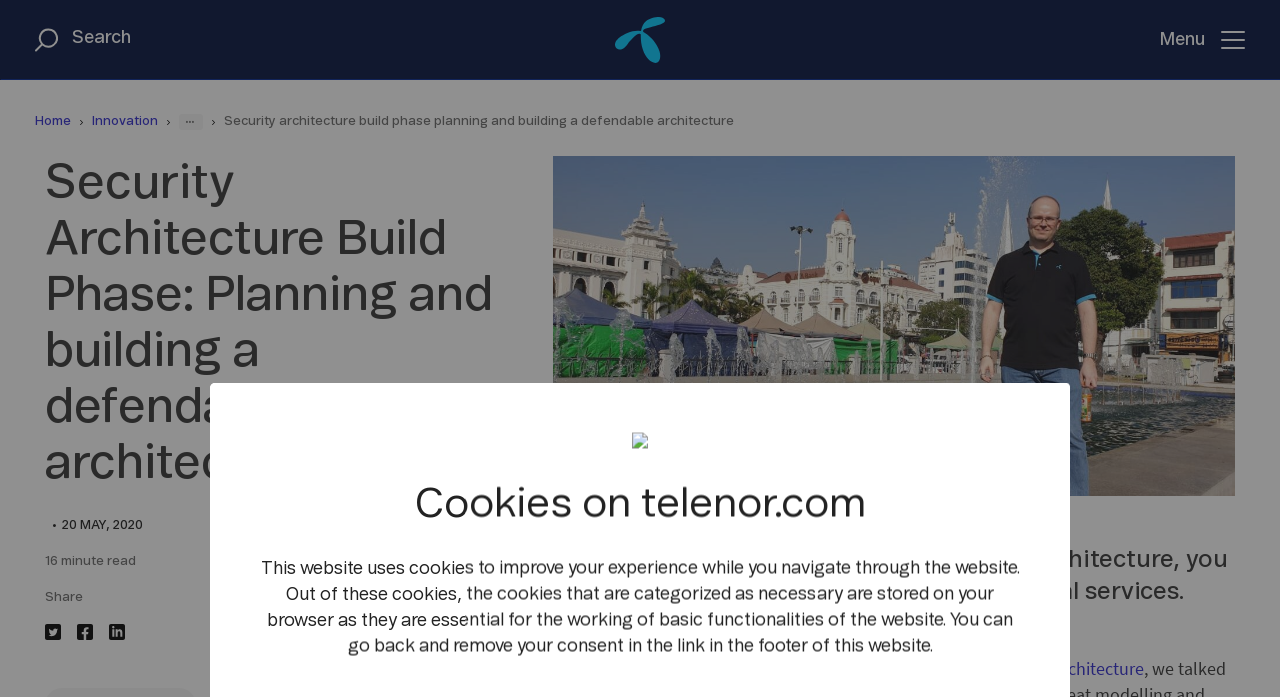Analyze the image and answer the question with as much detail as possible: 
How long does it take to read the article?

I found the reading time of the article by looking at the static text element on the webpage, which is located below the main heading. The static text element contains the text '16 minute read'.